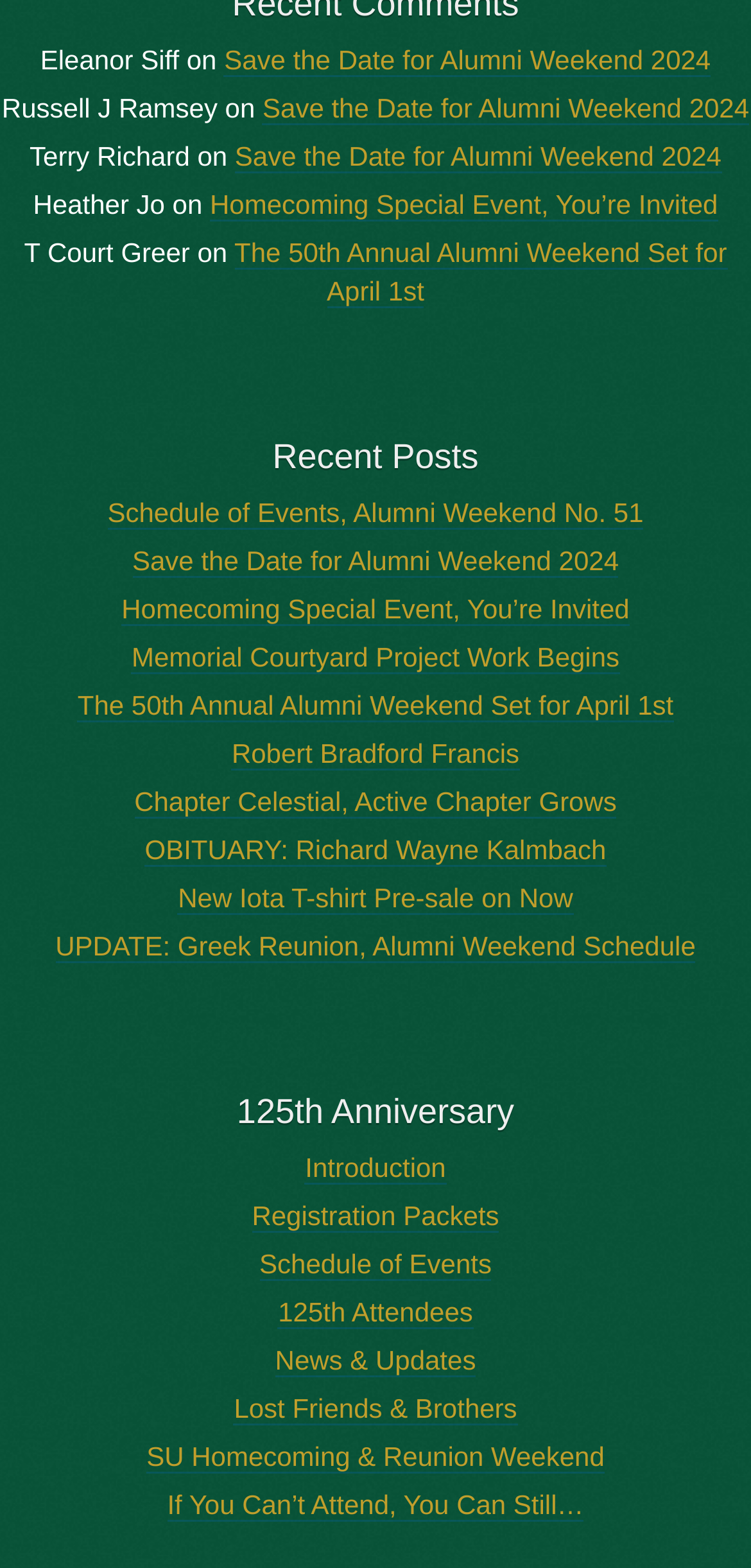Please identify the bounding box coordinates of the clickable region that I should interact with to perform the following instruction: "Explore '125th Anniversary'". The coordinates should be expressed as four float numbers between 0 and 1, i.e., [left, top, right, bottom].

[0.0, 0.694, 1.0, 0.724]